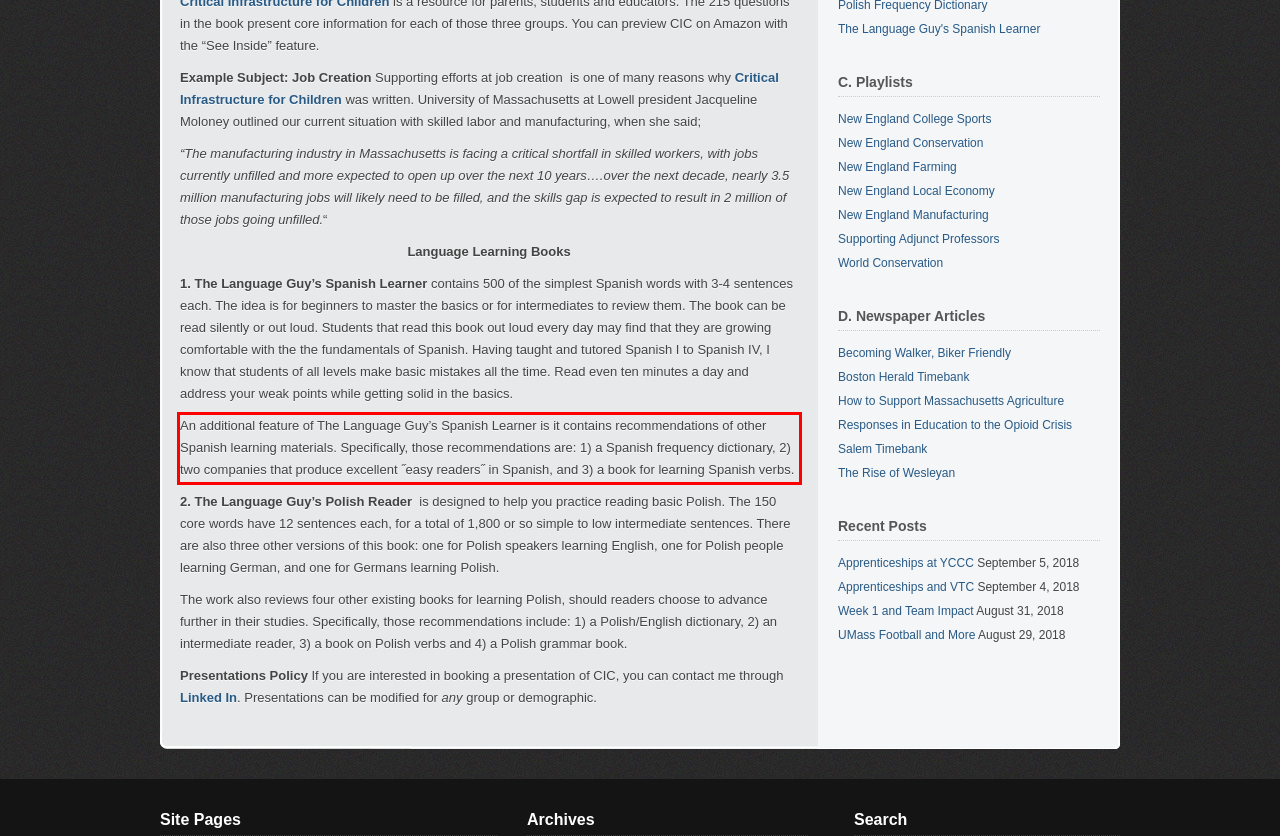Within the provided webpage screenshot, find the red rectangle bounding box and perform OCR to obtain the text content.

An additional feature of The Language Guy’s Spanish Learner is it contains recommendations of other Spanish learning materials. Specifically, those recommendations are: 1) a Spanish frequency dictionary, 2) two companies that produce excellent ˝easy readers˝ in Spanish, and 3) a book for learning Spanish verbs.